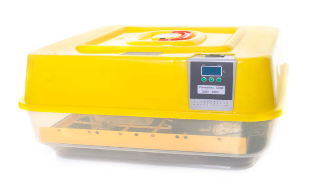Offer an in-depth description of the image shown.

The image showcases a bright yellow egg incubator, designed for hatching eggs with efficiency and ease. Featured prominently is a user-friendly control panel equipped with digital displays and buttons for setting temperature and humidity levels, ensuring optimal conditions for egg development. The incubator's transparent base allows for easy monitoring of the eggs inside, providing visibility to the hatching process. This model exemplifies modern incubator technology, catering to both hobbyists and serious breeders looking to enhance their egg incubation success. It is part of a broader discussion on the best egg incubators reviewed on the webpage, highlighting its recommended features such as excellent performance and value for money.